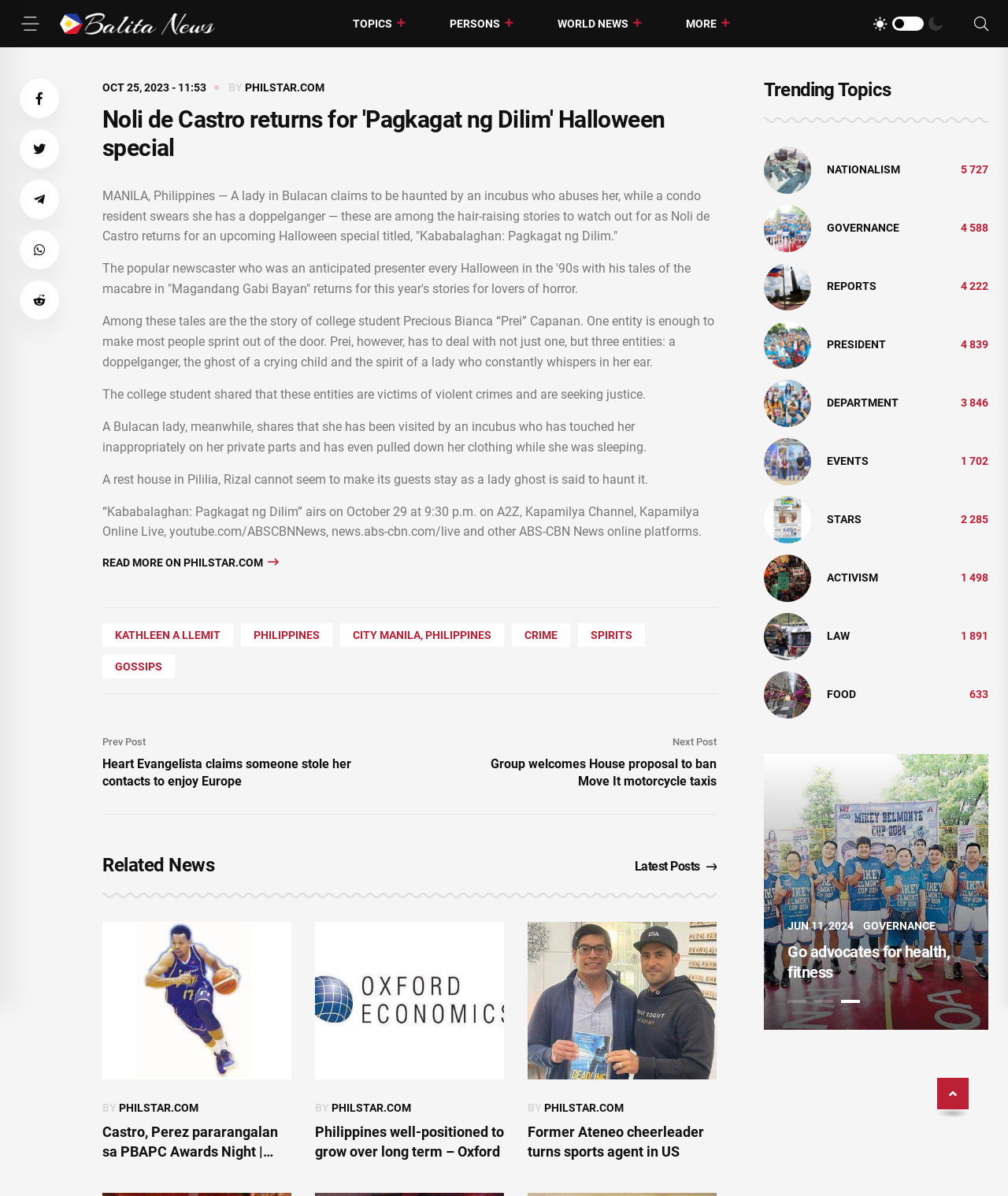Provide the text content of the webpage's main heading.

Noli de Castro returns for 'Pagkagat ng Dilim' Halloween special